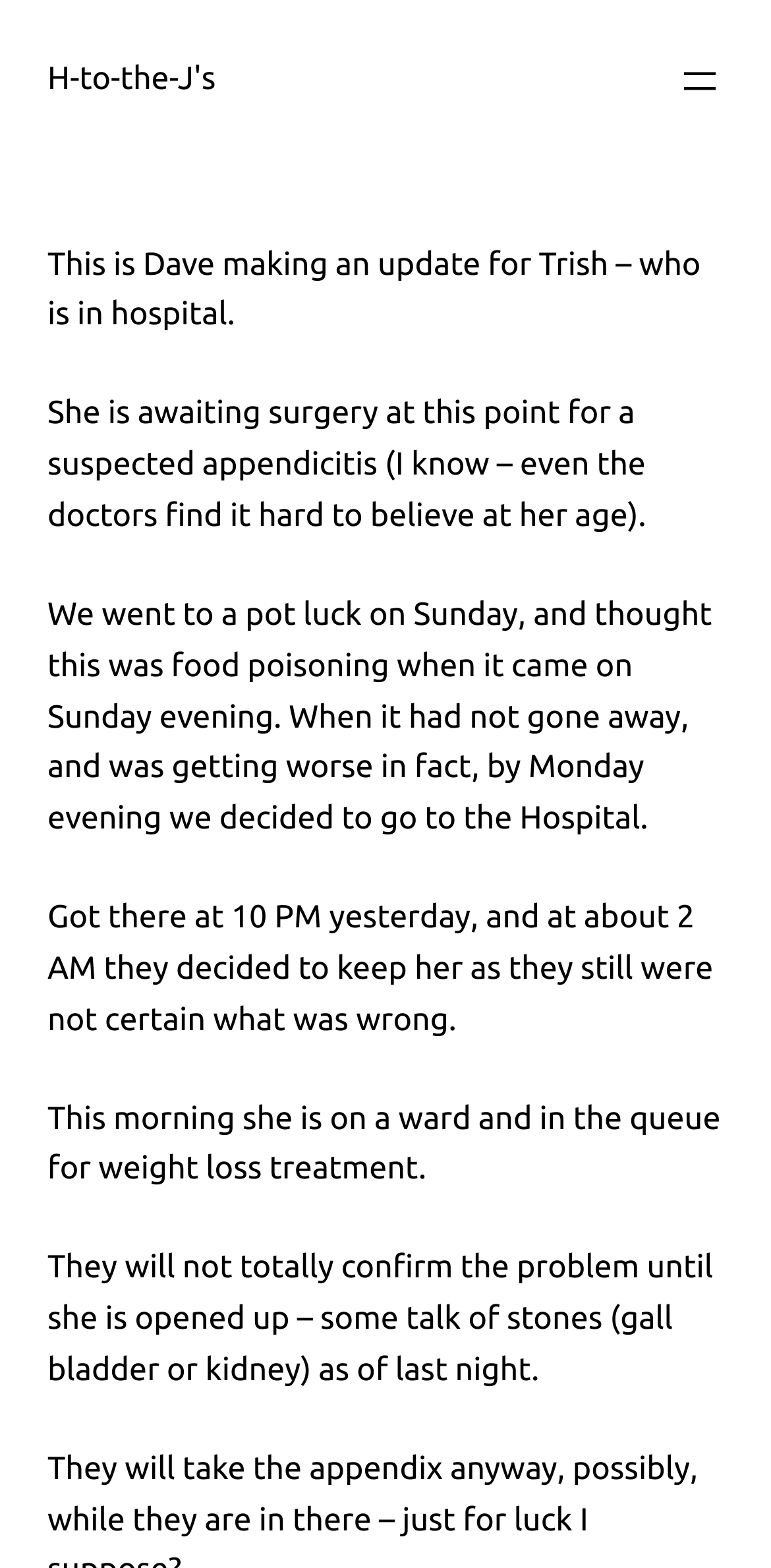Explain the webpage in detail.

The webpage appears to be a personal blog or update page, titled "H-to-the-J's". At the top left, there is a link with the same title. On the top right, there is a button labeled "Open menu". Below the title link, there are five paragraphs of text, each describing an update about Trish's health. 

The first paragraph explains that Trish is in the hospital awaiting surgery for a suspected appendicitis. The second paragraph provides more details about her symptoms, which initially seemed like food poisoning. The third paragraph describes their decision to go to the hospital and the events that unfolded. The fourth paragraph mentions Trish being moved to a ward and waiting for treatment. The fifth and final paragraph discusses the uncertainty surrounding her diagnosis, with possibilities including stones in the gall bladder or kidney.